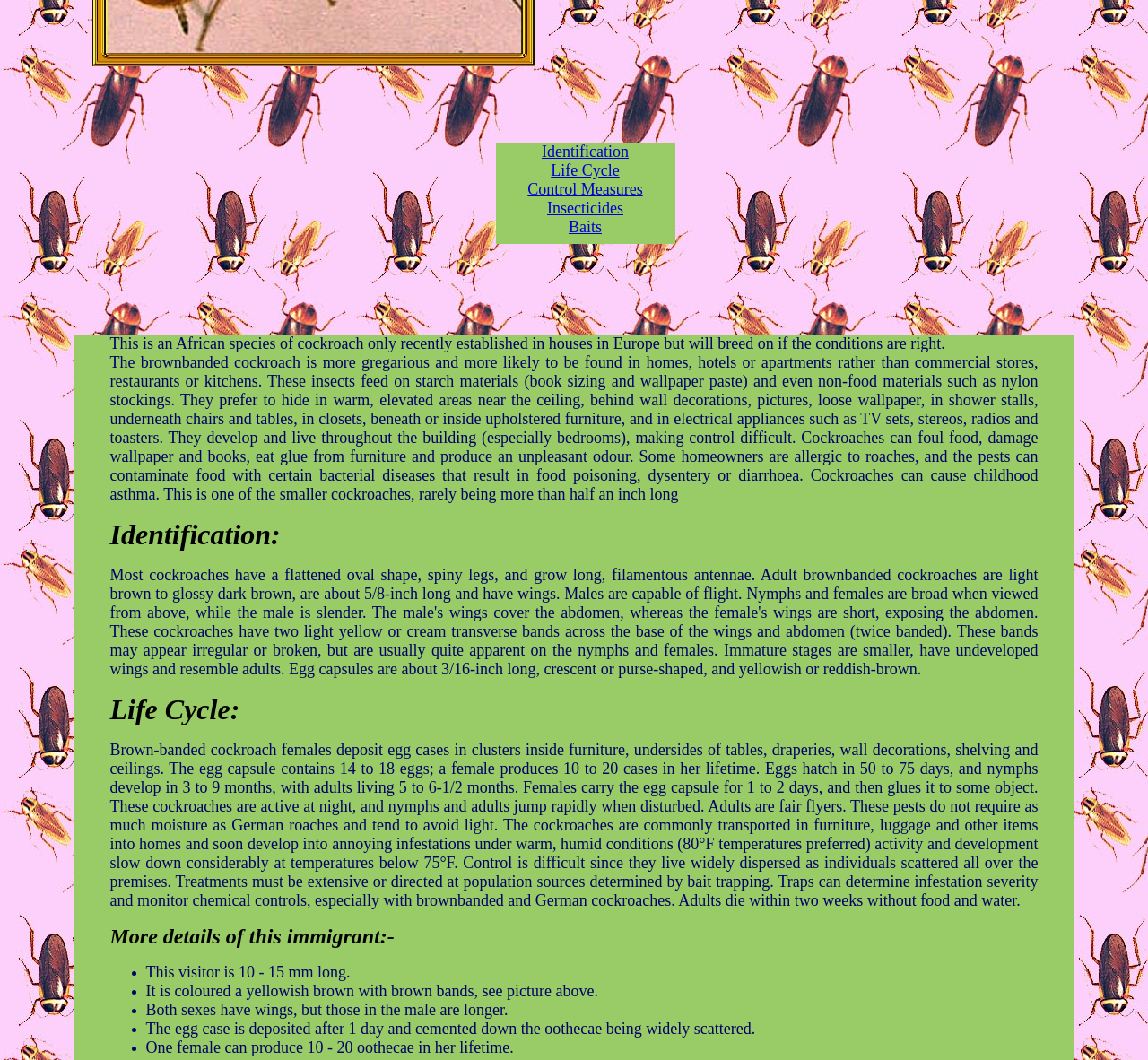Highlight the bounding box of the UI element that corresponds to this description: "Baits".

[0.495, 0.206, 0.524, 0.223]